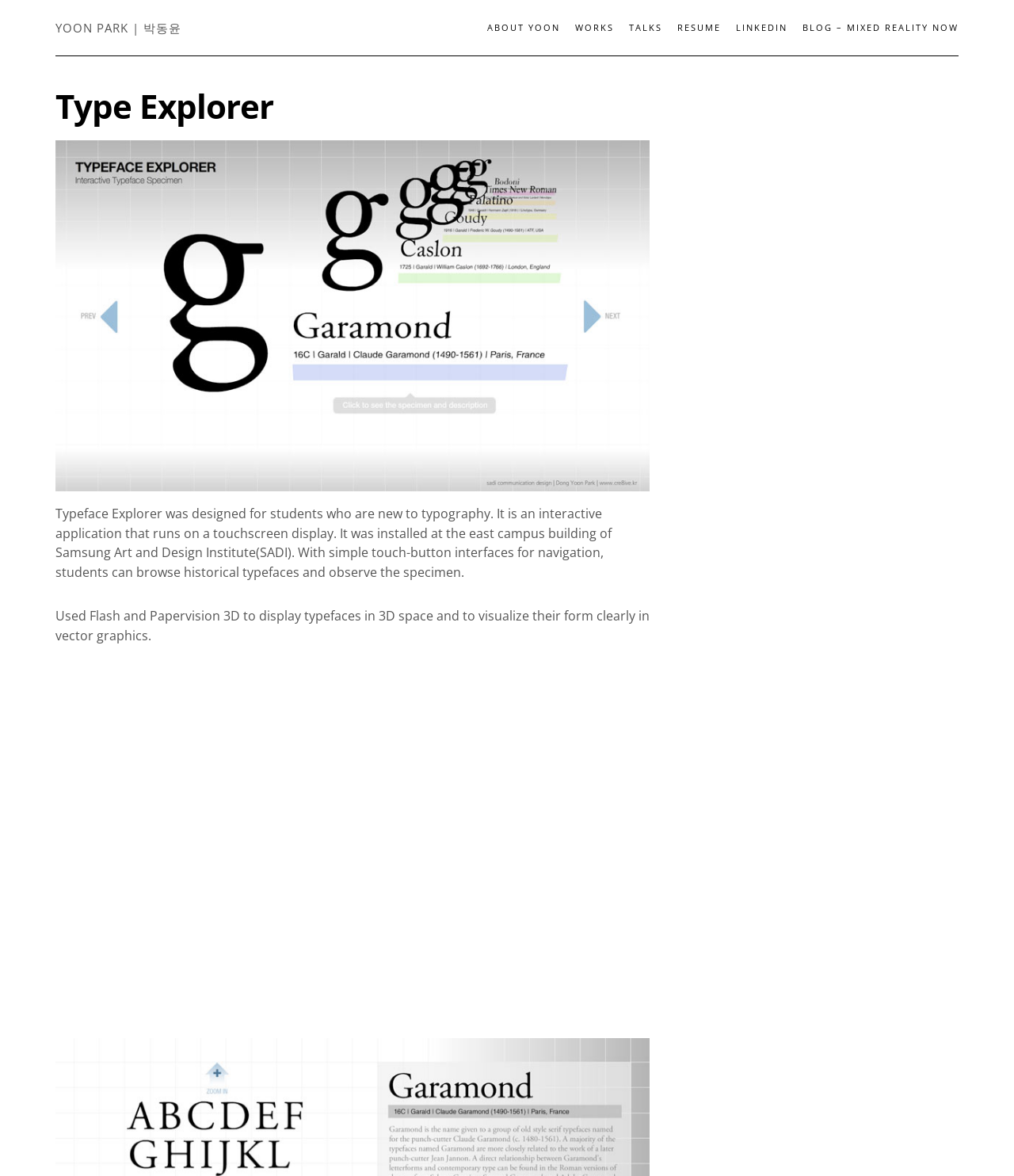What is the profession of Yoon Park?
Answer with a single word or short phrase according to what you see in the image.

Designer